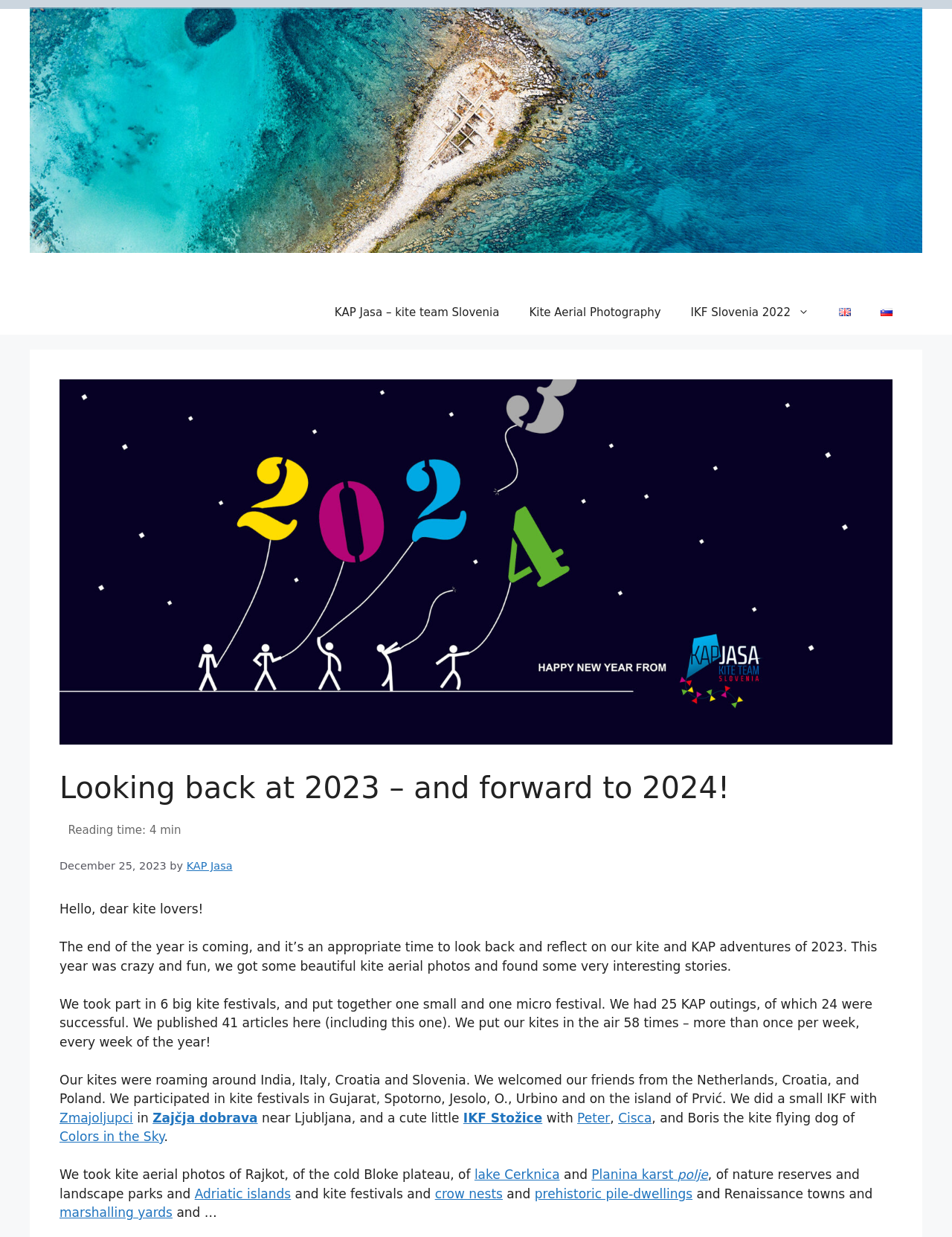Please determine the bounding box coordinates for the UI element described here. Use the format (top-left x, top-left y, bottom-right x, bottom-right y) with values bounded between 0 and 1: prehistoric pile-dwellings

[0.562, 0.959, 0.727, 0.971]